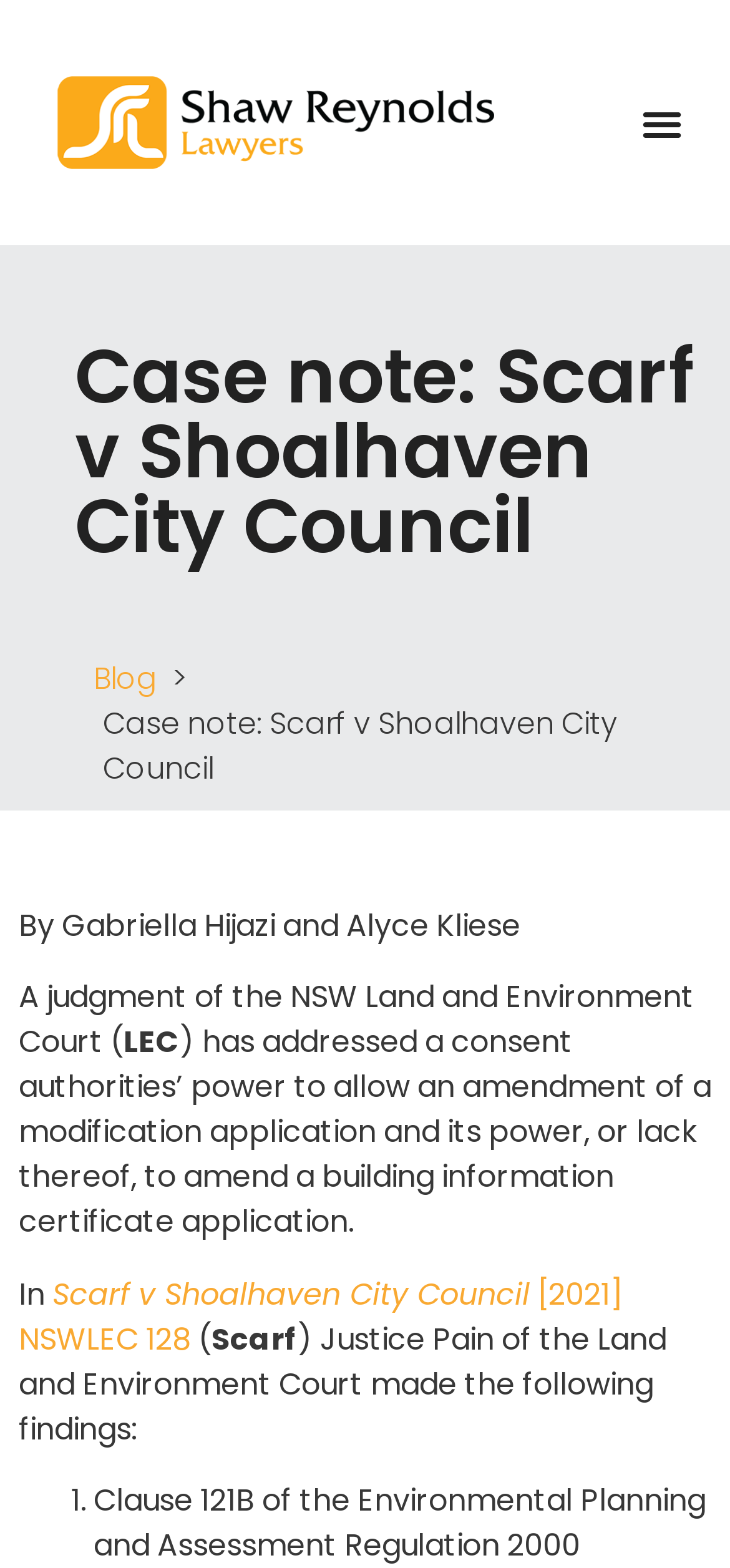What is the title of the linked case?
Can you provide an in-depth and detailed response to the question?

The title of the linked case is mentioned in the text 'Scarf v Shoalhaven City Council [2021] NSWLEC 128' which is a link located in the main content area of the webpage.